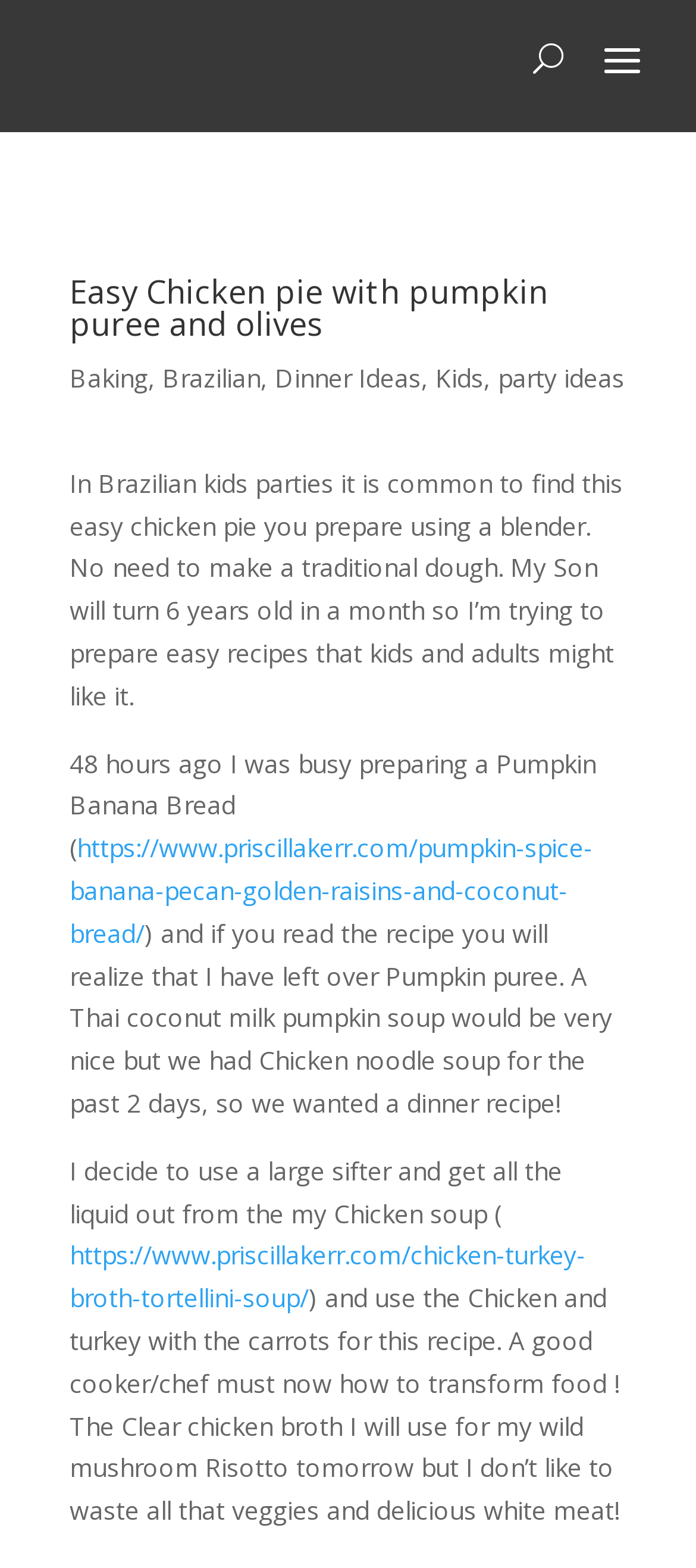What is the author's son's upcoming birthday age?
Refer to the image and give a detailed answer to the question.

According to the webpage content, the author mentions 'My Son will turn 6 years old in a month...' which indicates that the author's son is currently 5 years old and will be turning 6 years old soon.